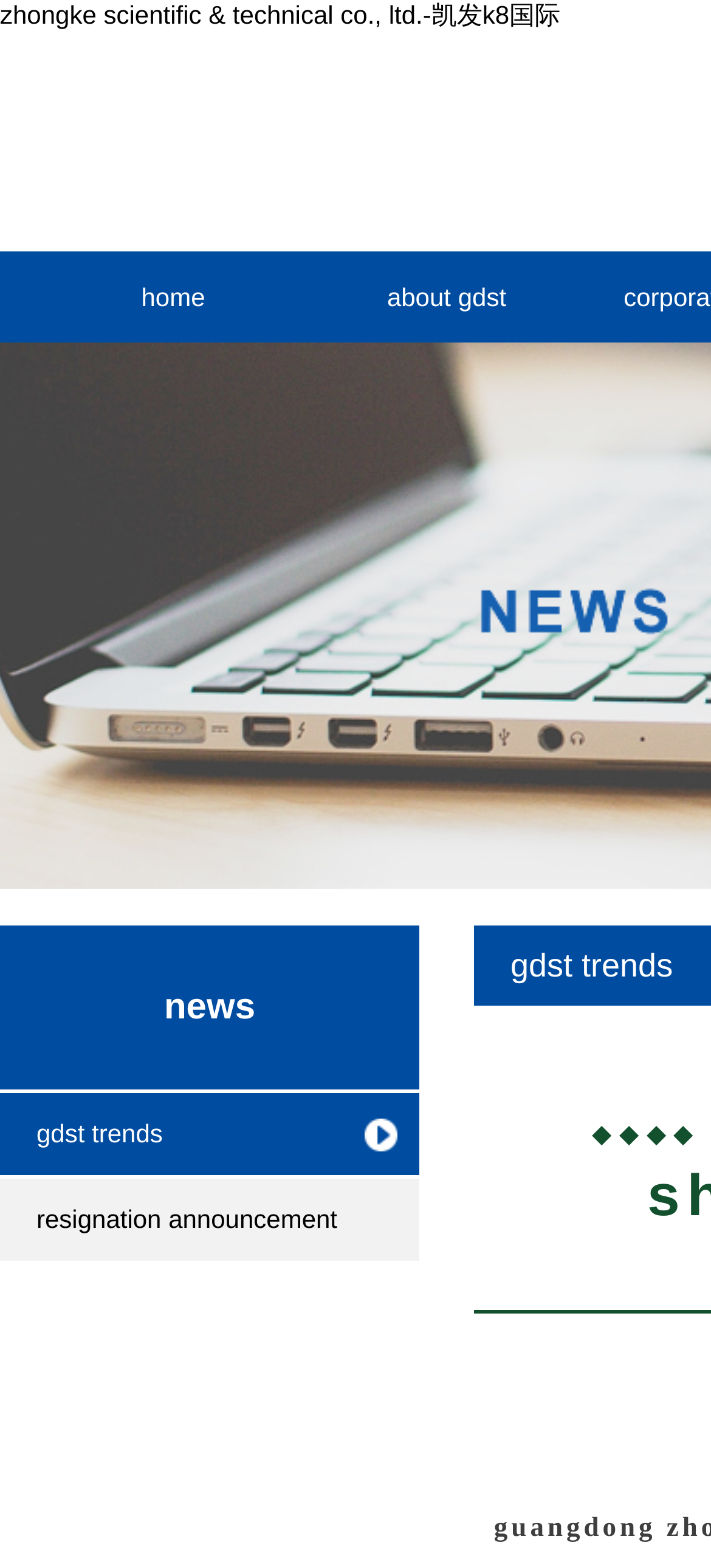Find the bounding box of the UI element described as follows: "partners".

[0.436, 0.386, 0.821, 0.428]